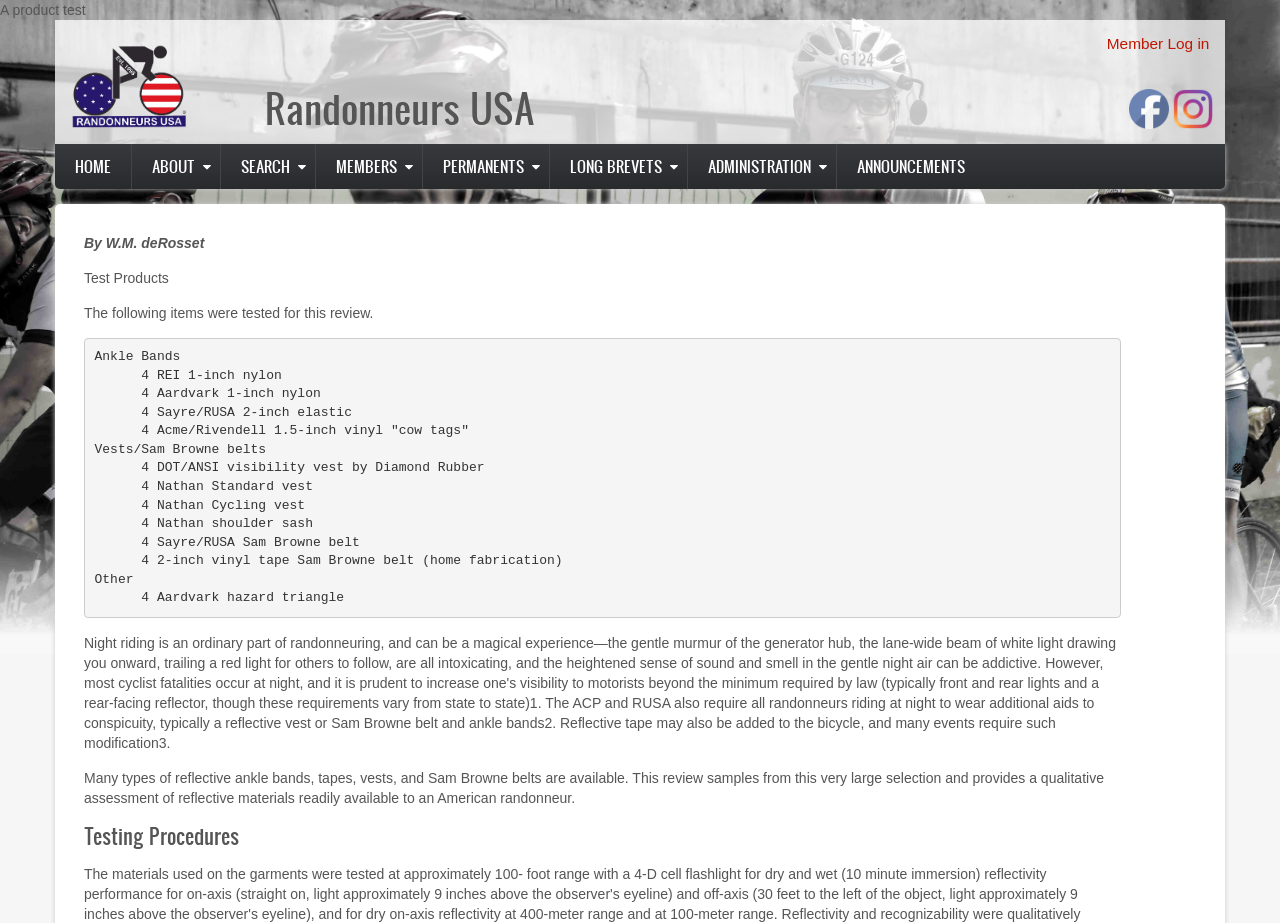What is the name of the organization?
Please analyze the image and answer the question with as much detail as possible.

The name of the organization can be found in the heading element with the text 'Randonneurs USA' at the top of the webpage.